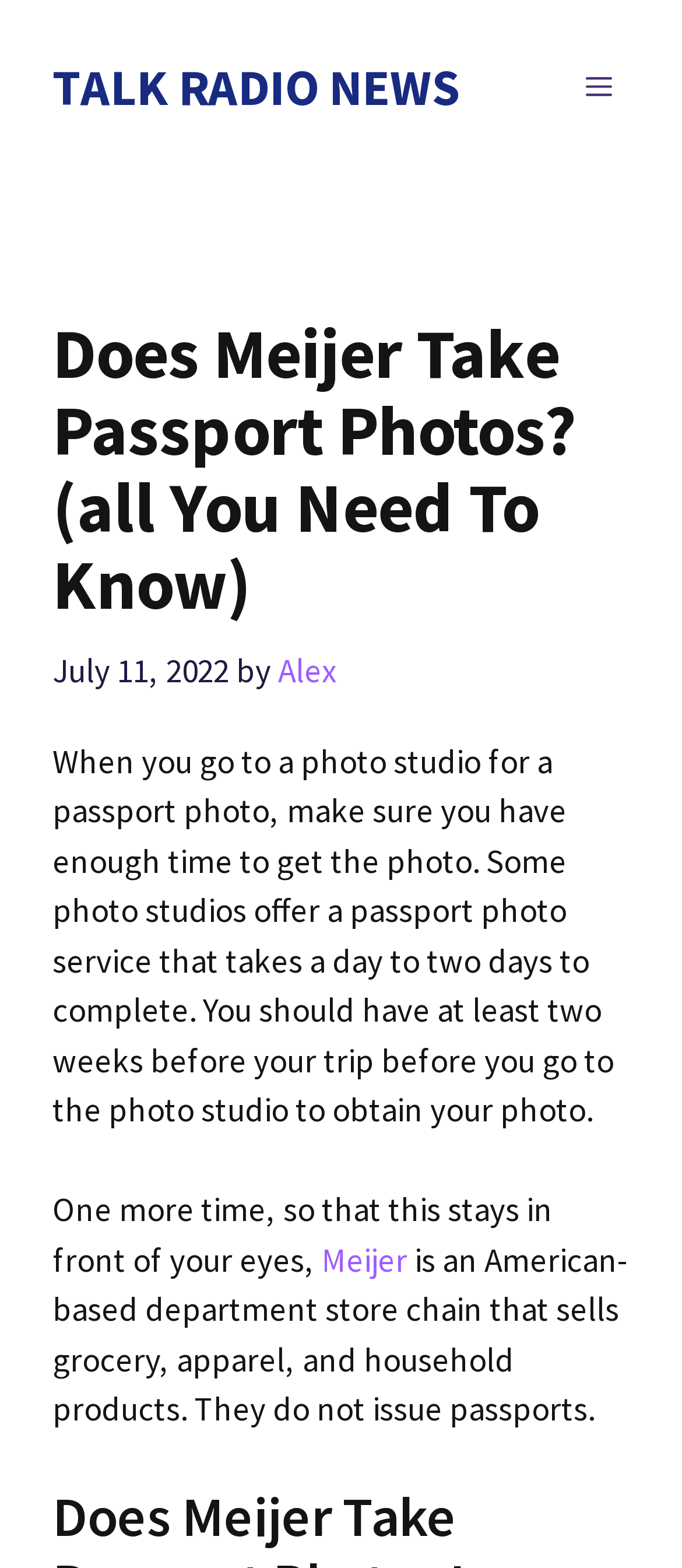Reply to the question below using a single word or brief phrase:
What is Meijer?

American-based department store chain